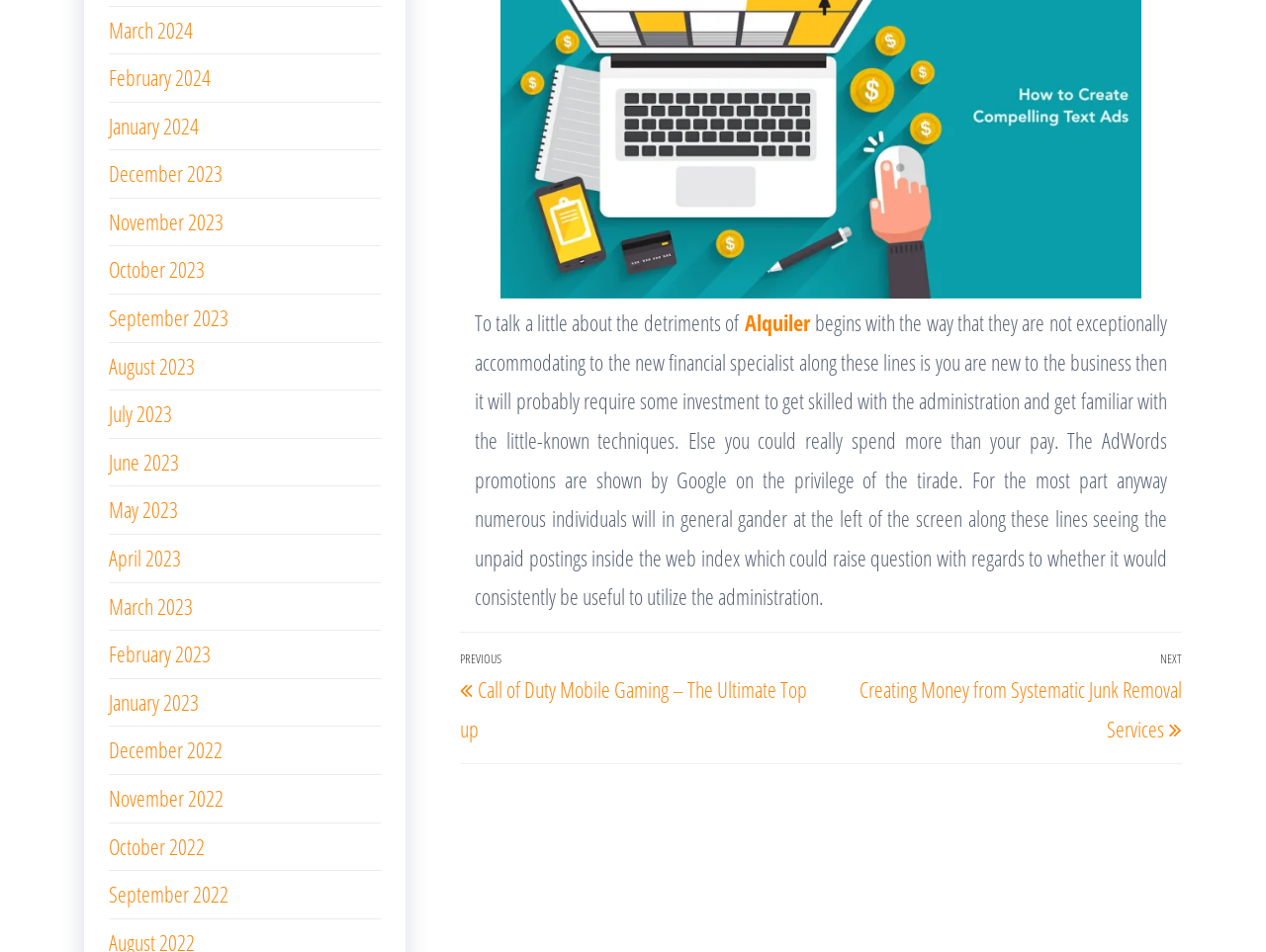What is the topic of the current post?
Please answer the question with a detailed and comprehensive explanation.

The topic of the current post can be determined by reading the static text at the top of the page, which starts with 'To talk a little about the detriments of Alquiler...'. This suggests that the post is discussing the drawbacks or negative aspects of Alquiler.